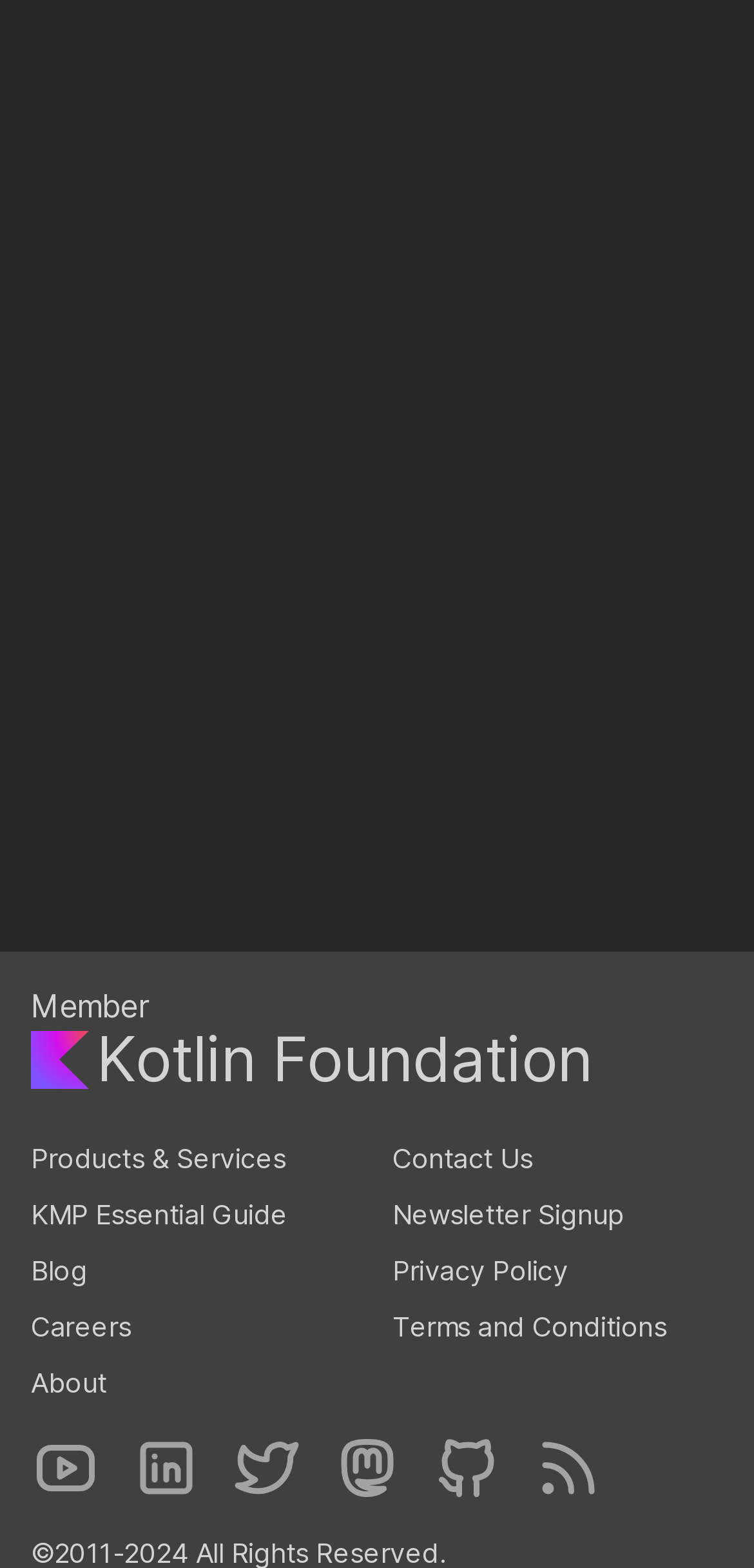What is the call-to-action for the newsletter signup?
Could you give a comprehensive explanation in response to this question?

The call-to-action for the newsletter signup is 'Yes!' which is a button located below the text 'Want the latest Kotlin news in your inbox?' and 'Sign up for the Touchlab Newsletter.'